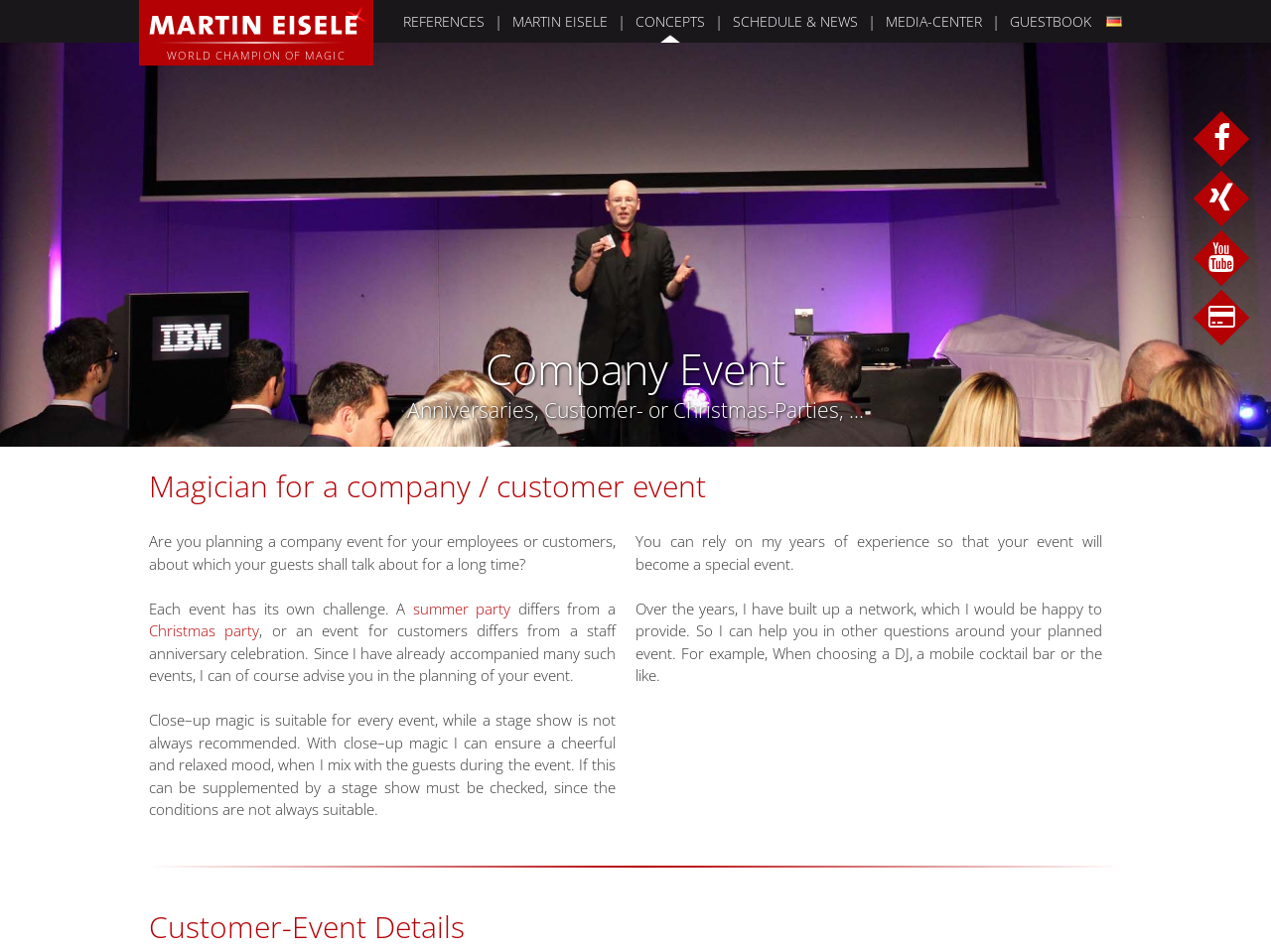Please answer the following question using a single word or phrase: 
What is the magician's name?

Martin Eisele